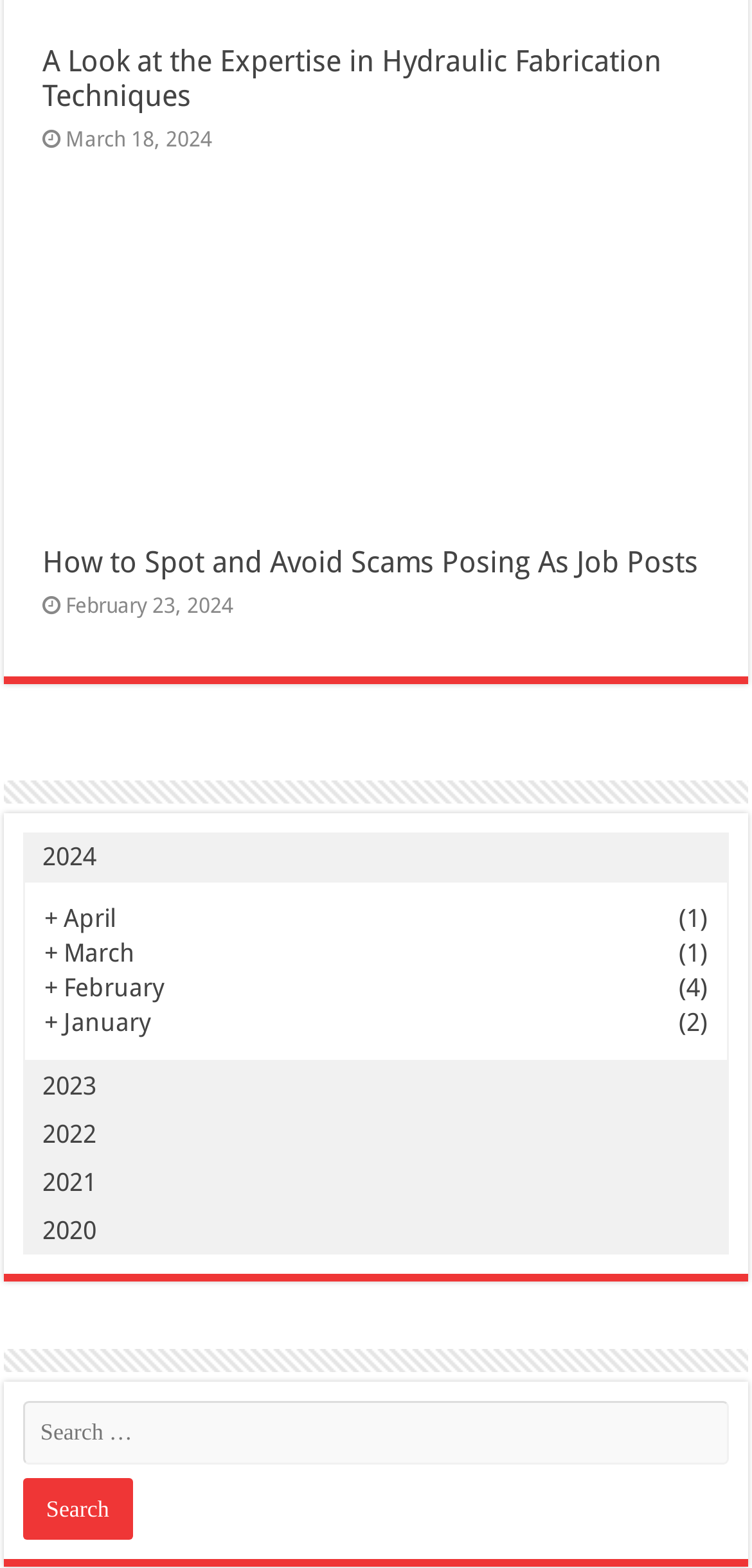Please determine the bounding box coordinates, formatted as (top-left x, top-left y, bottom-right x, bottom-right y), with all values as floating point numbers between 0 and 1. Identify the bounding box of the region described as: 2022

[0.031, 0.708, 0.969, 0.739]